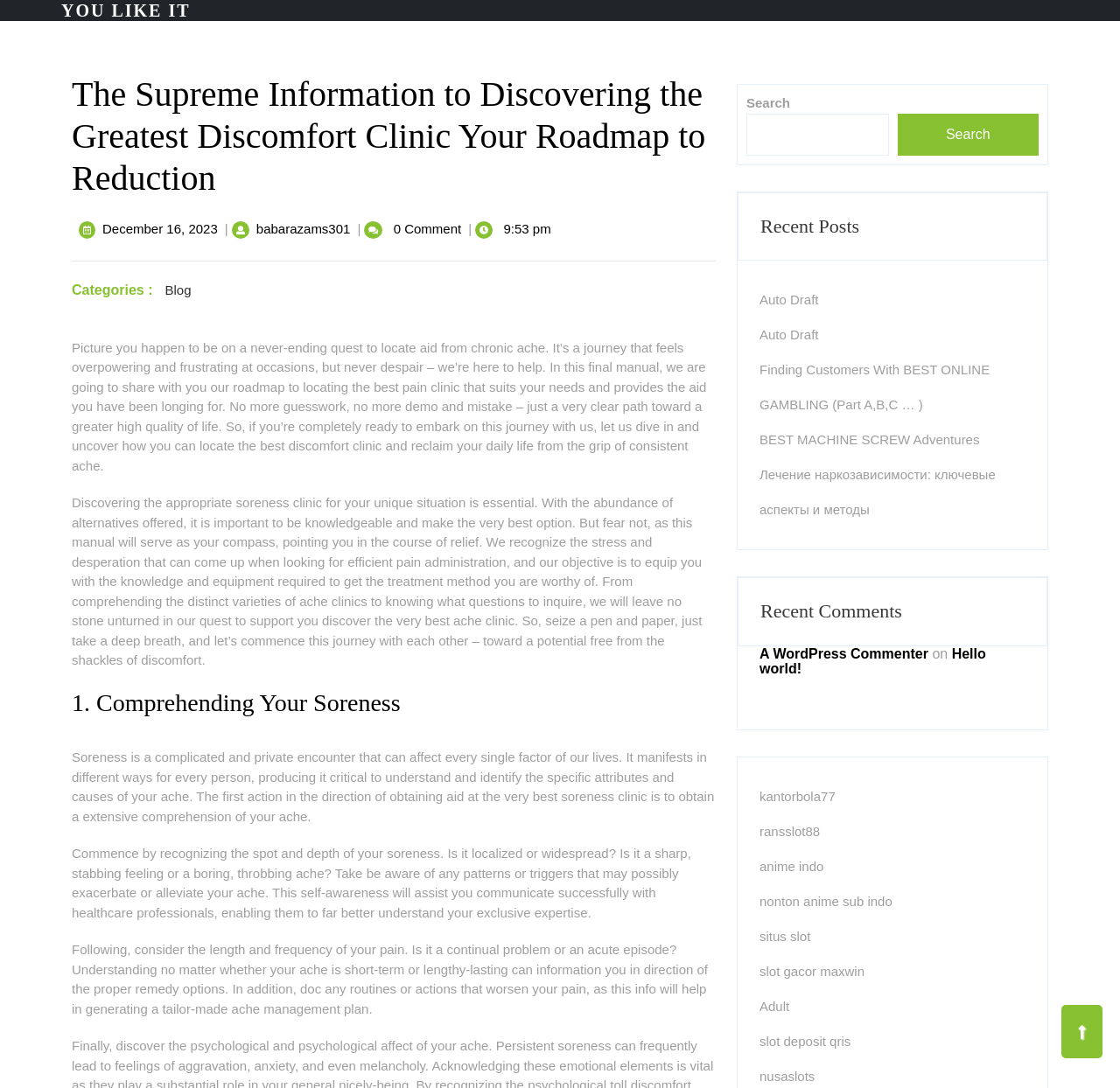Please identify the bounding box coordinates for the region that you need to click to follow this instruction: "Click on the category 'Blog'".

[0.147, 0.259, 0.171, 0.273]